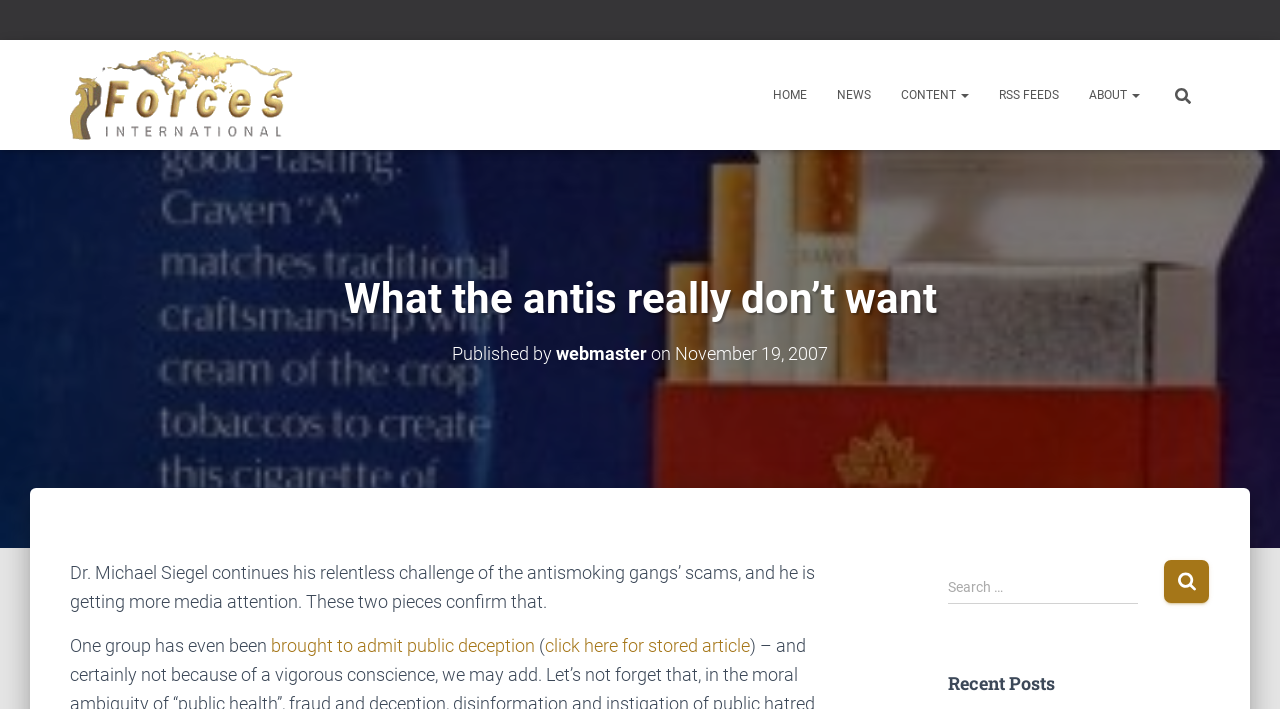Find the bounding box coordinates for the element that must be clicked to complete the instruction: "click on news". The coordinates should be four float numbers between 0 and 1, indicated as [left, top, right, bottom].

[0.642, 0.099, 0.692, 0.169]